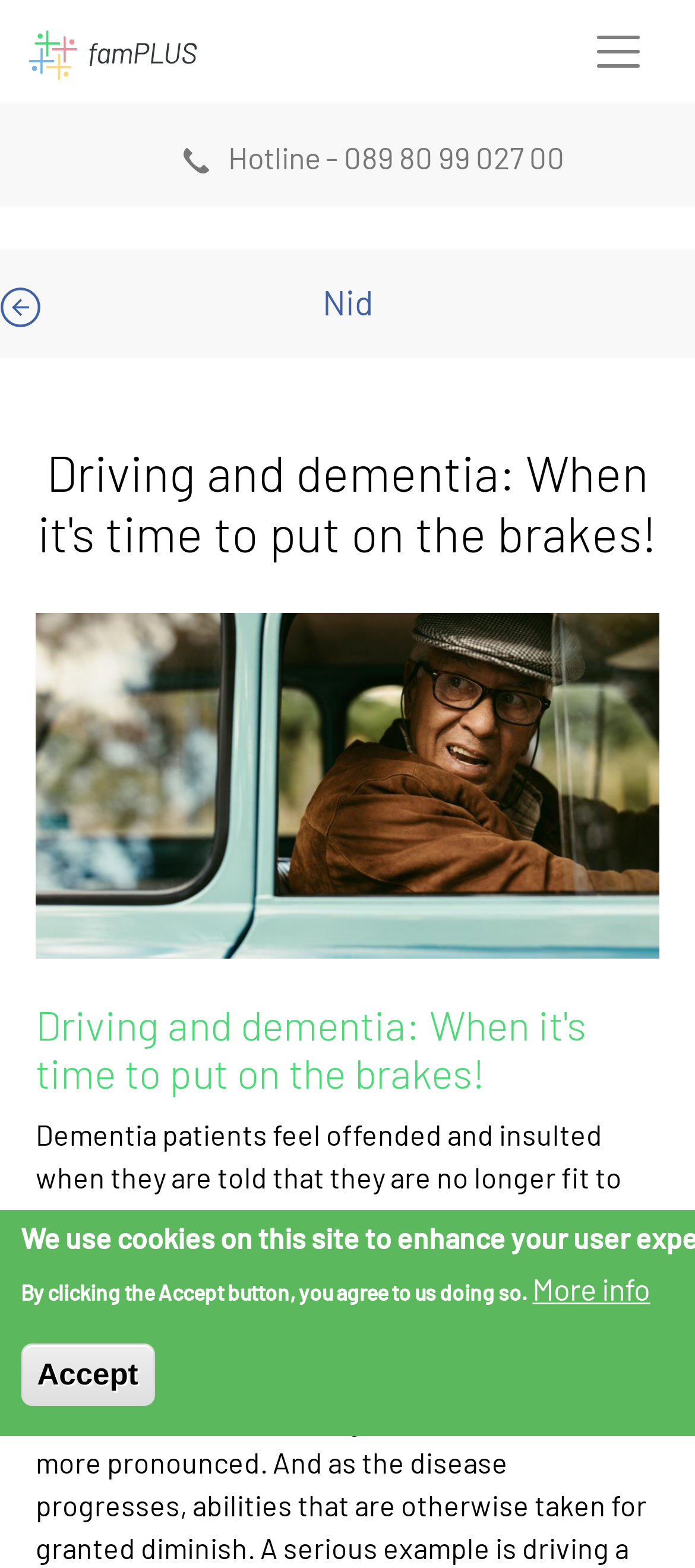Give a concise answer using only one word or phrase for this question:
Is the navigation menu expanded?

No